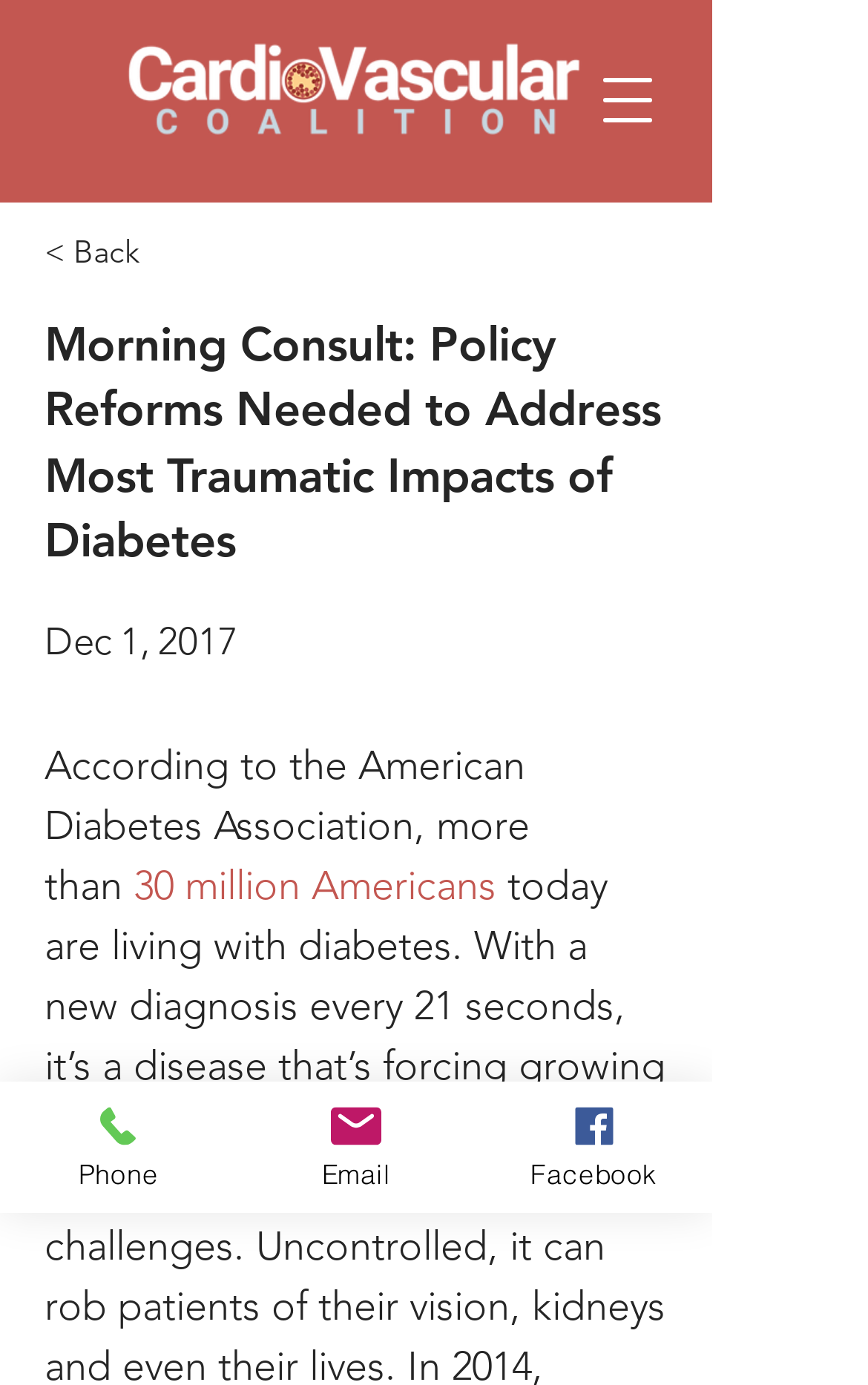How many social media links are there?
Observe the image and answer the question with a one-word or short phrase response.

3